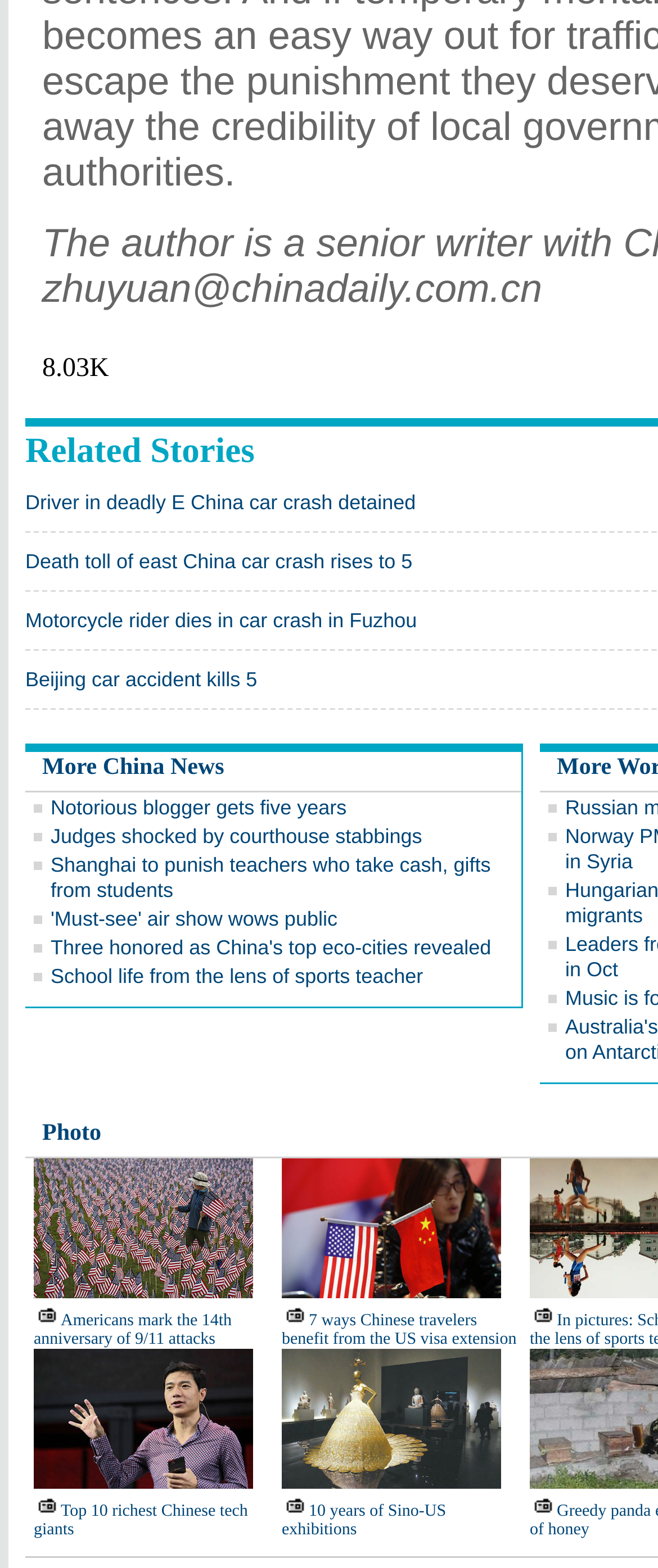Extract the bounding box coordinates for the UI element described by the text: "More China News". The coordinates should be in the form of [left, top, right, bottom] with values between 0 and 1.

[0.064, 0.482, 0.341, 0.498]